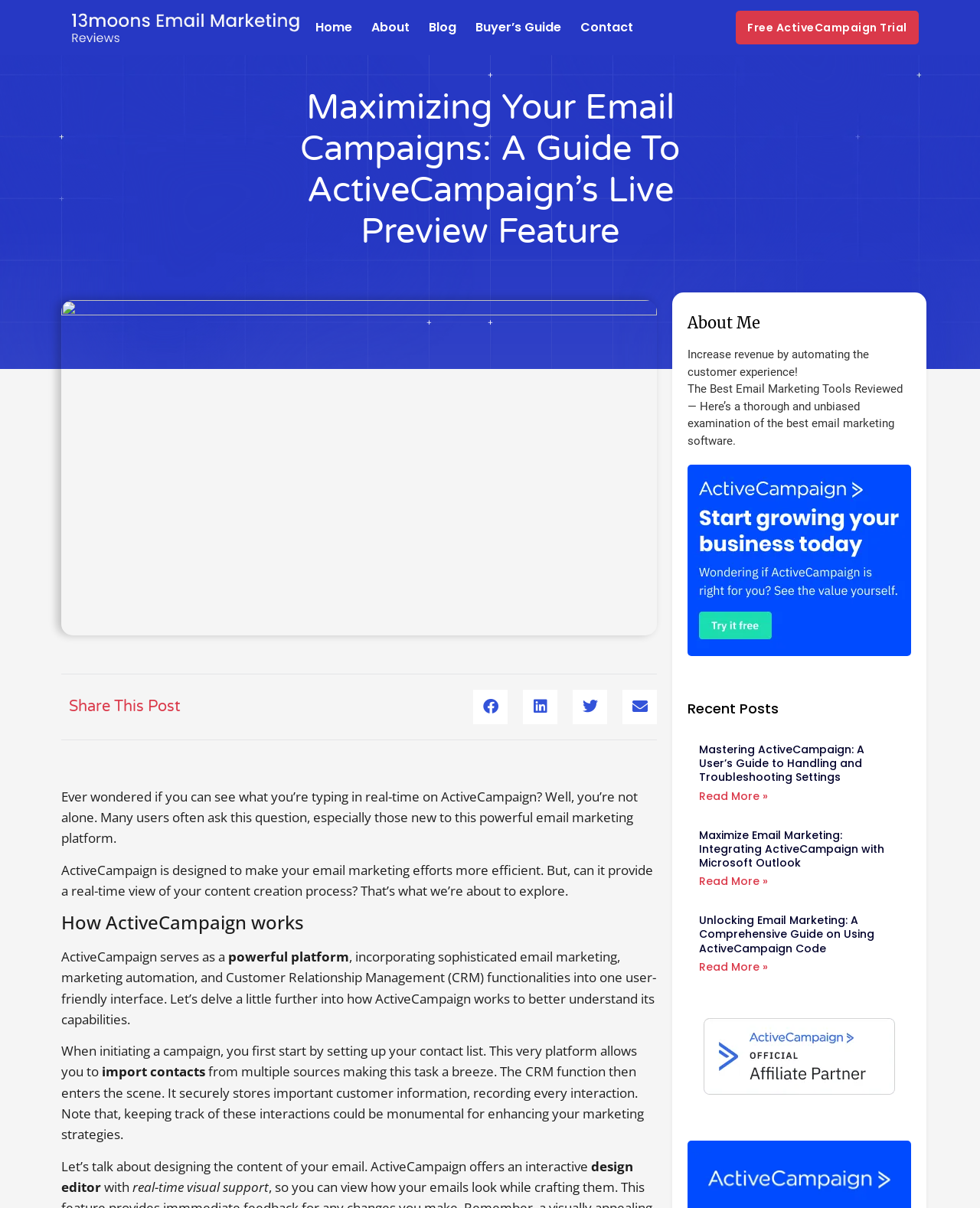Identify the bounding box coordinates of the region that should be clicked to execute the following instruction: "Read more about Unlocking Email Marketing: A Comprehensive Guide on Using ActiveCampaign Code".

[0.713, 0.794, 0.784, 0.807]